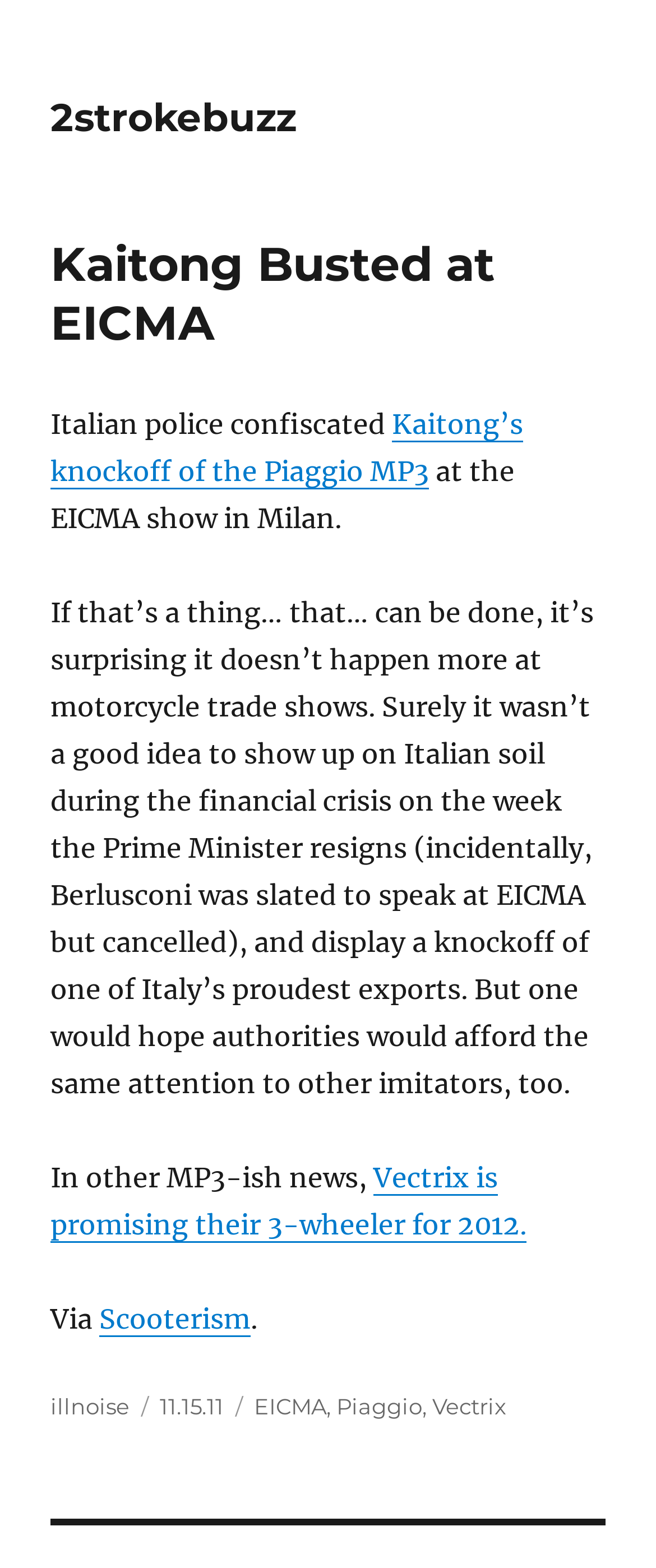Identify the bounding box coordinates of the area you need to click to perform the following instruction: "Visit the webpage about Kaitong’s knockoff of the Piaggio MP3".

[0.077, 0.26, 0.797, 0.311]